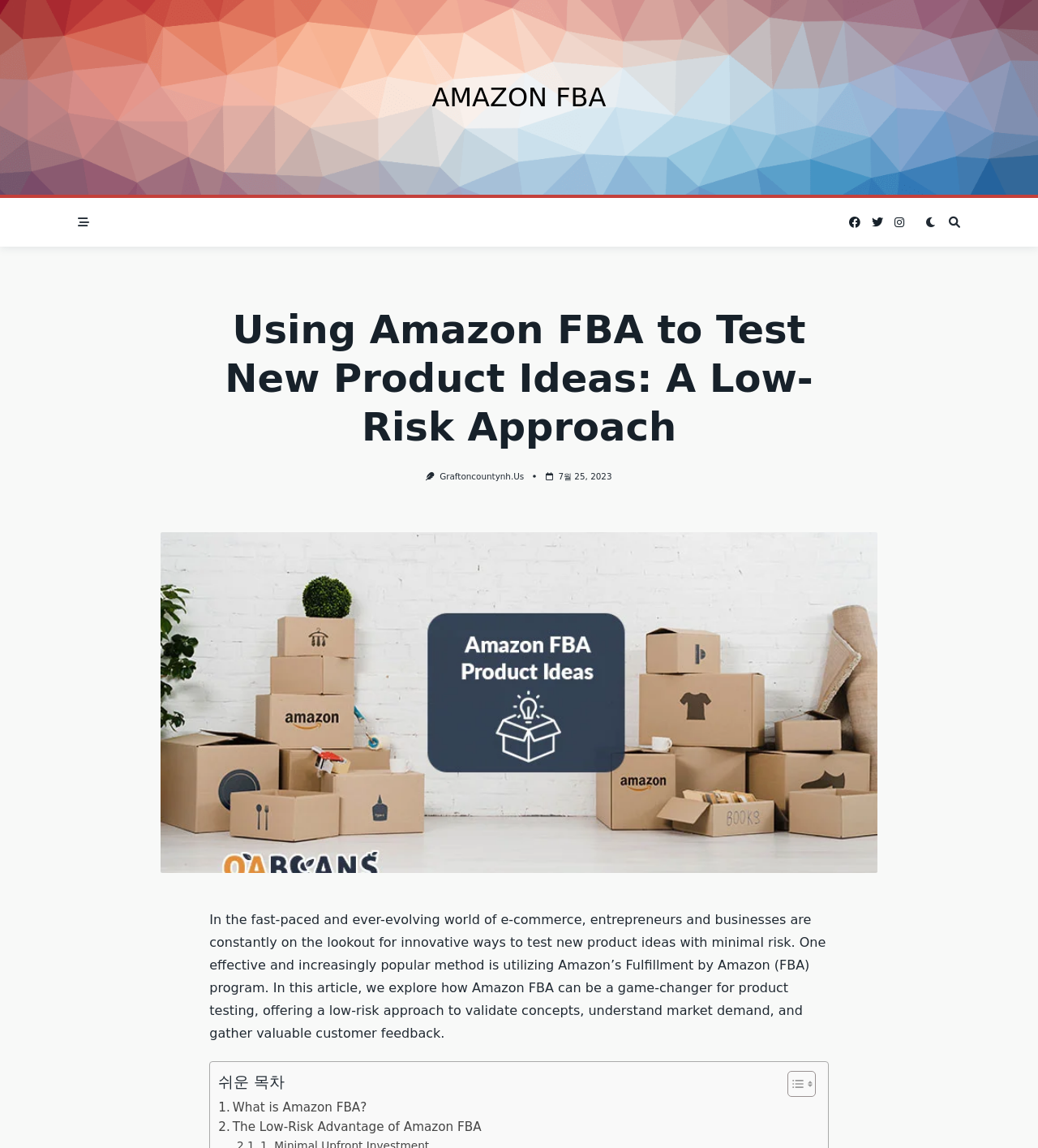Give a short answer to this question using one word or a phrase:
What is the date mentioned in the webpage?

July 25, 2023